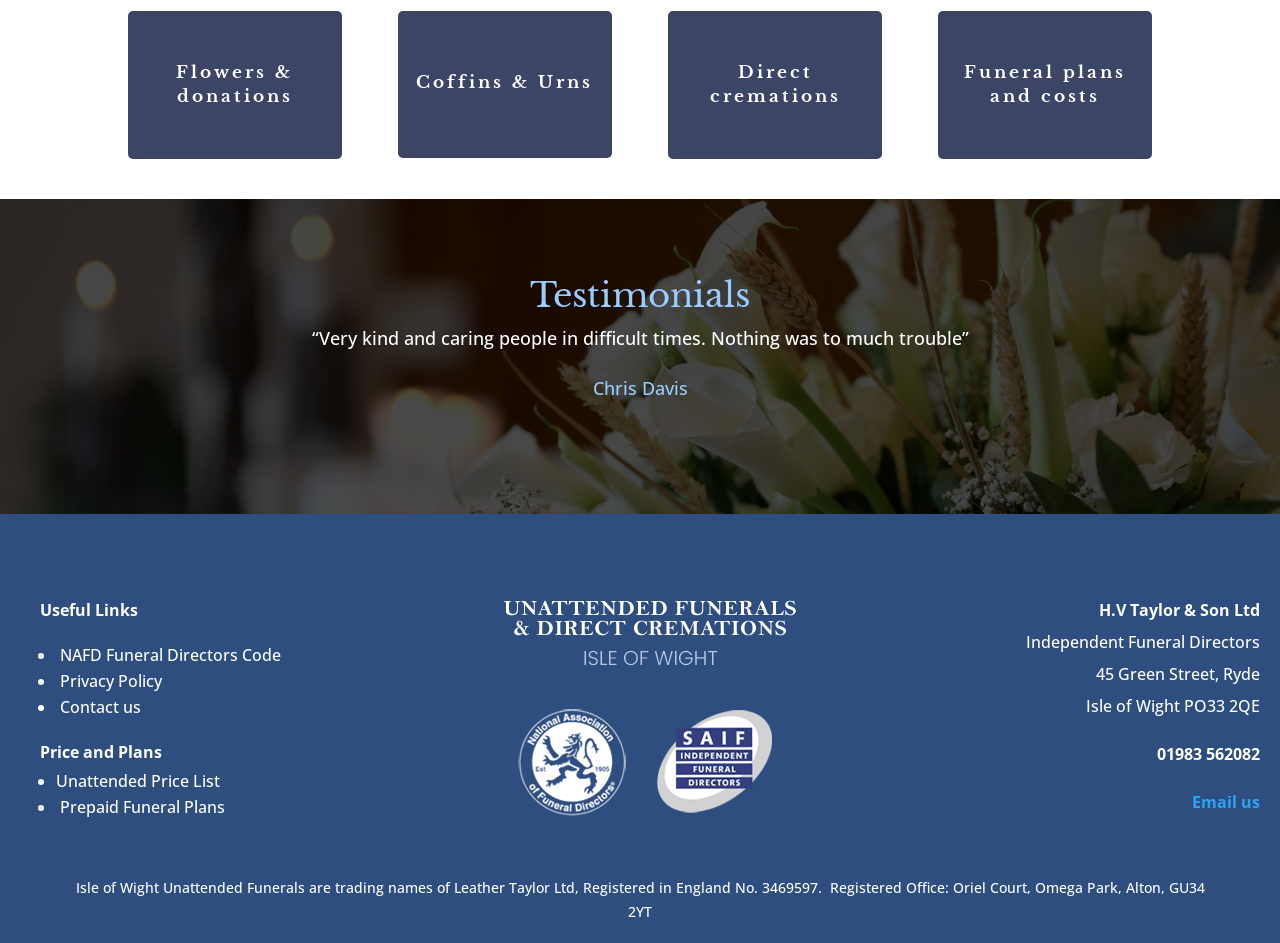Using the provided element description: "NAFD Funeral Directors Code", determine the bounding box coordinates of the corresponding UI element in the screenshot.

[0.044, 0.683, 0.22, 0.706]